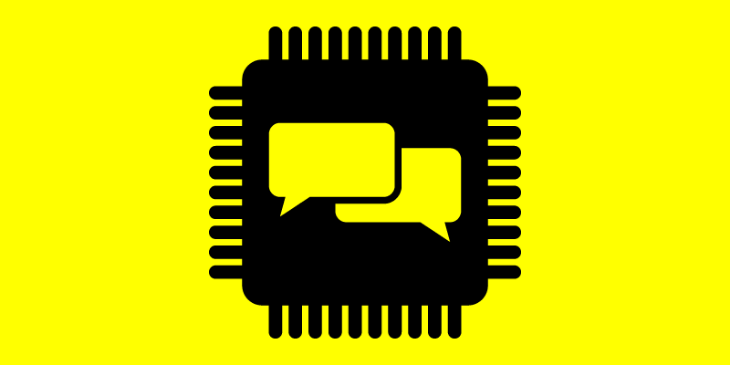Break down the image and describe each part extensively.

The image features a bold and stylized graphic representation of a microchip, prominently set against a vibrant yellow background. At the center of the chip, two overlapping speech bubbles emphasize communication, symbolizing the intersection of technology and dialogue. This visual encapsulates the theme of lemmatization and stemming in Natural Language Processing (NLP), highlighting how machines interpret and refine human language to facilitate meaningful interactions. The design not only conveys the technical aspect of NLP but also underscores its relevance to effective communication in the digital age.